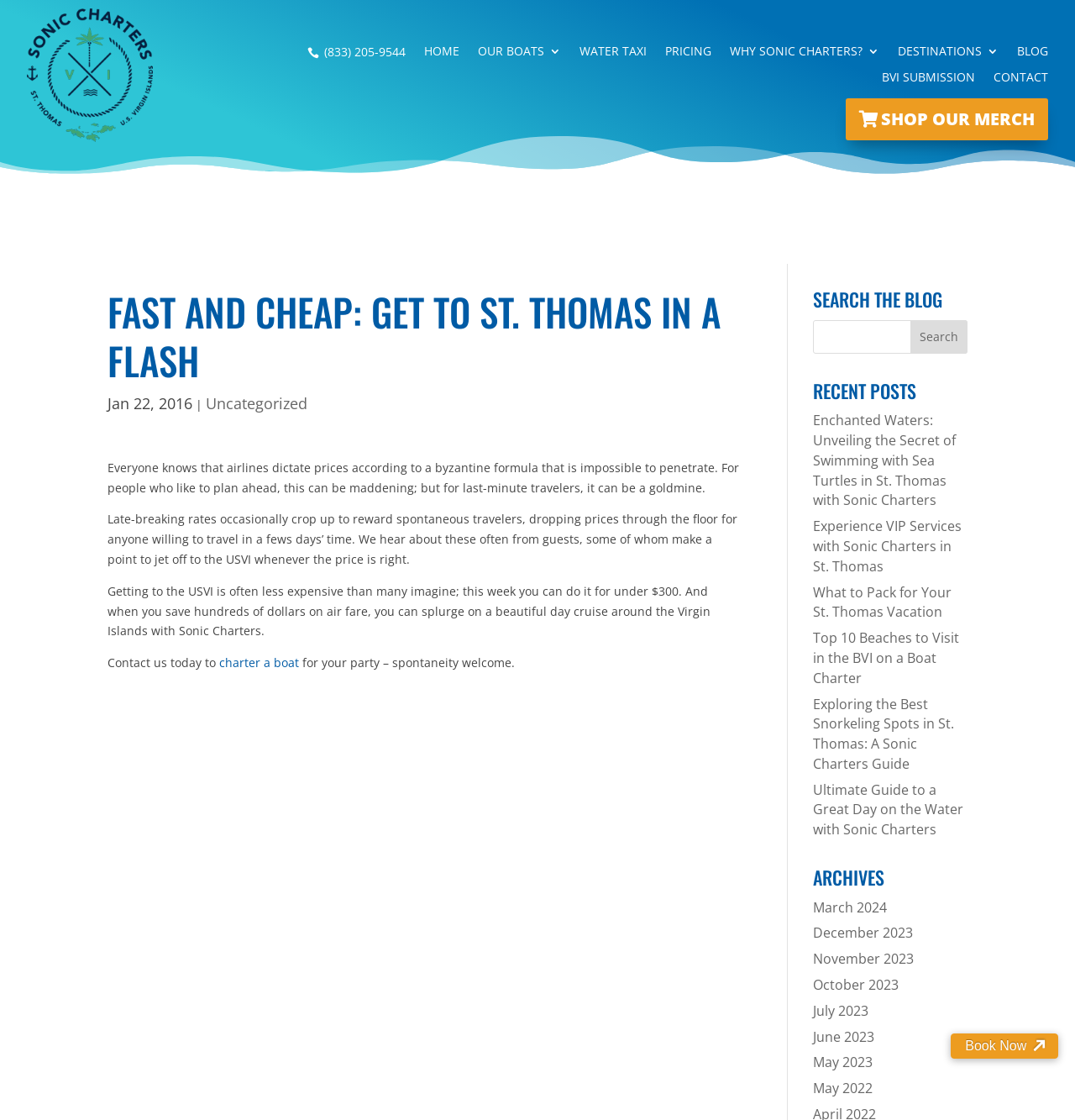Locate the bounding box coordinates of the element you need to click to accomplish the task described by this instruction: "Contact Sonic Charters".

[0.924, 0.064, 0.975, 0.081]